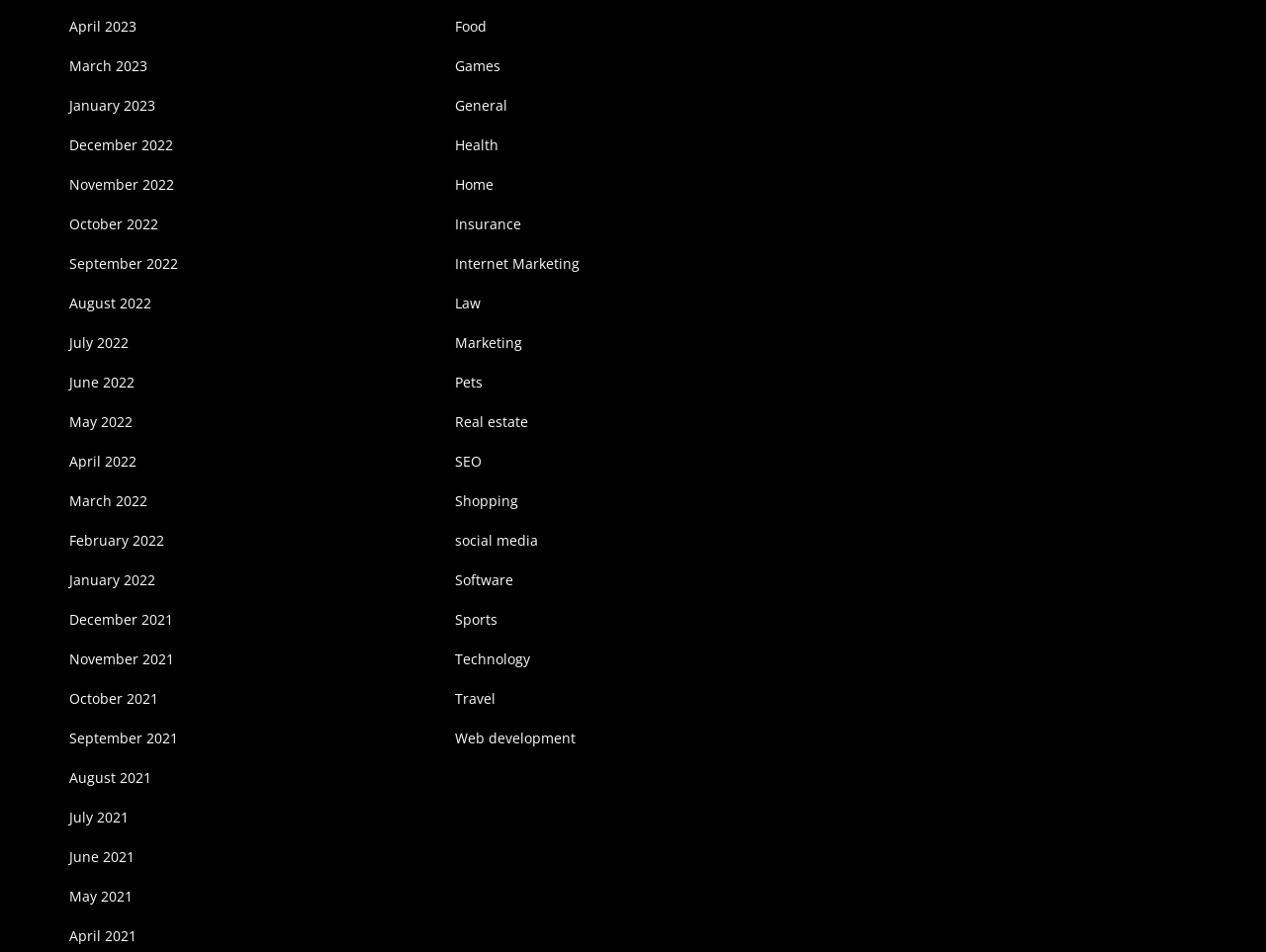Please identify the bounding box coordinates of the area I need to click to accomplish the following instruction: "Browse Food".

[0.359, 0.018, 0.384, 0.037]